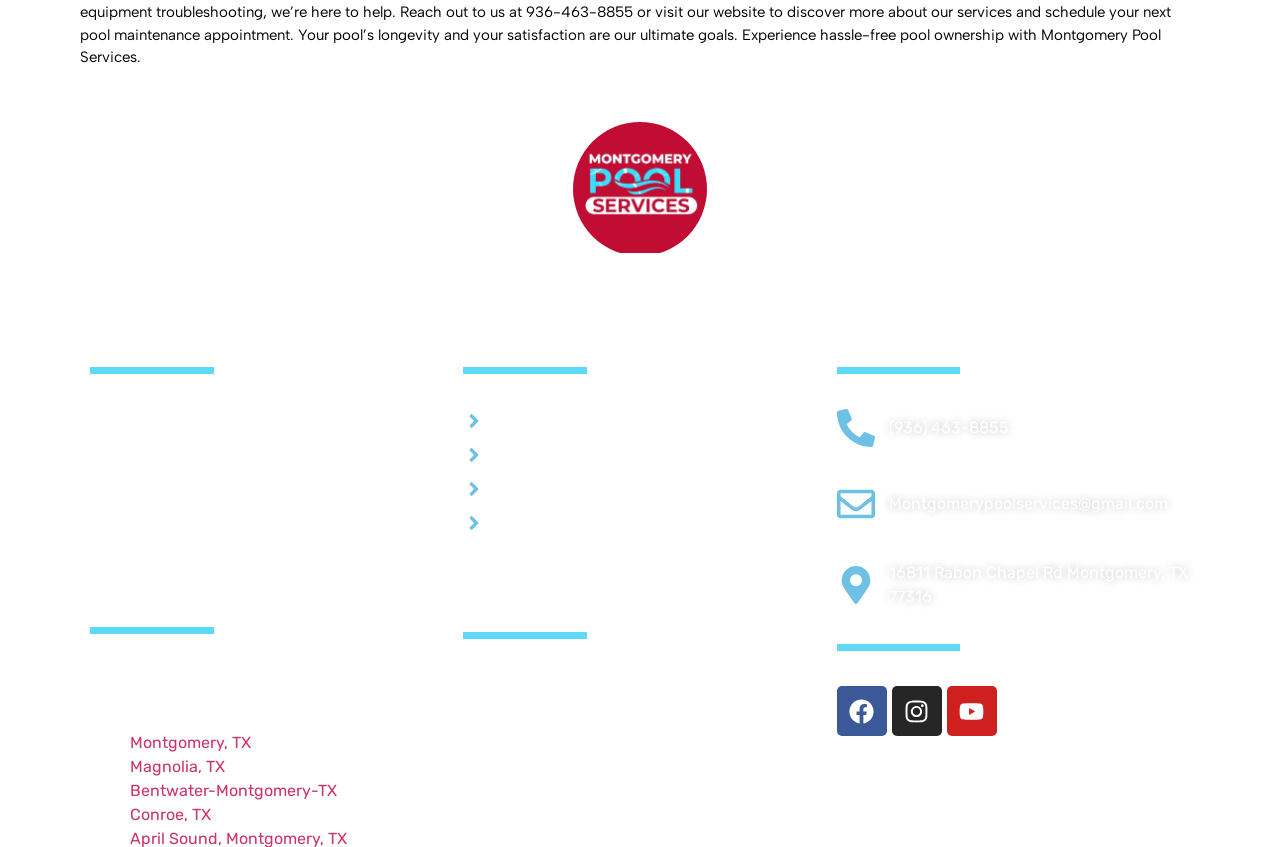Could you indicate the bounding box coordinates of the region to click in order to complete this instruction: "View areas serviced".

[0.07, 0.789, 0.346, 0.839]